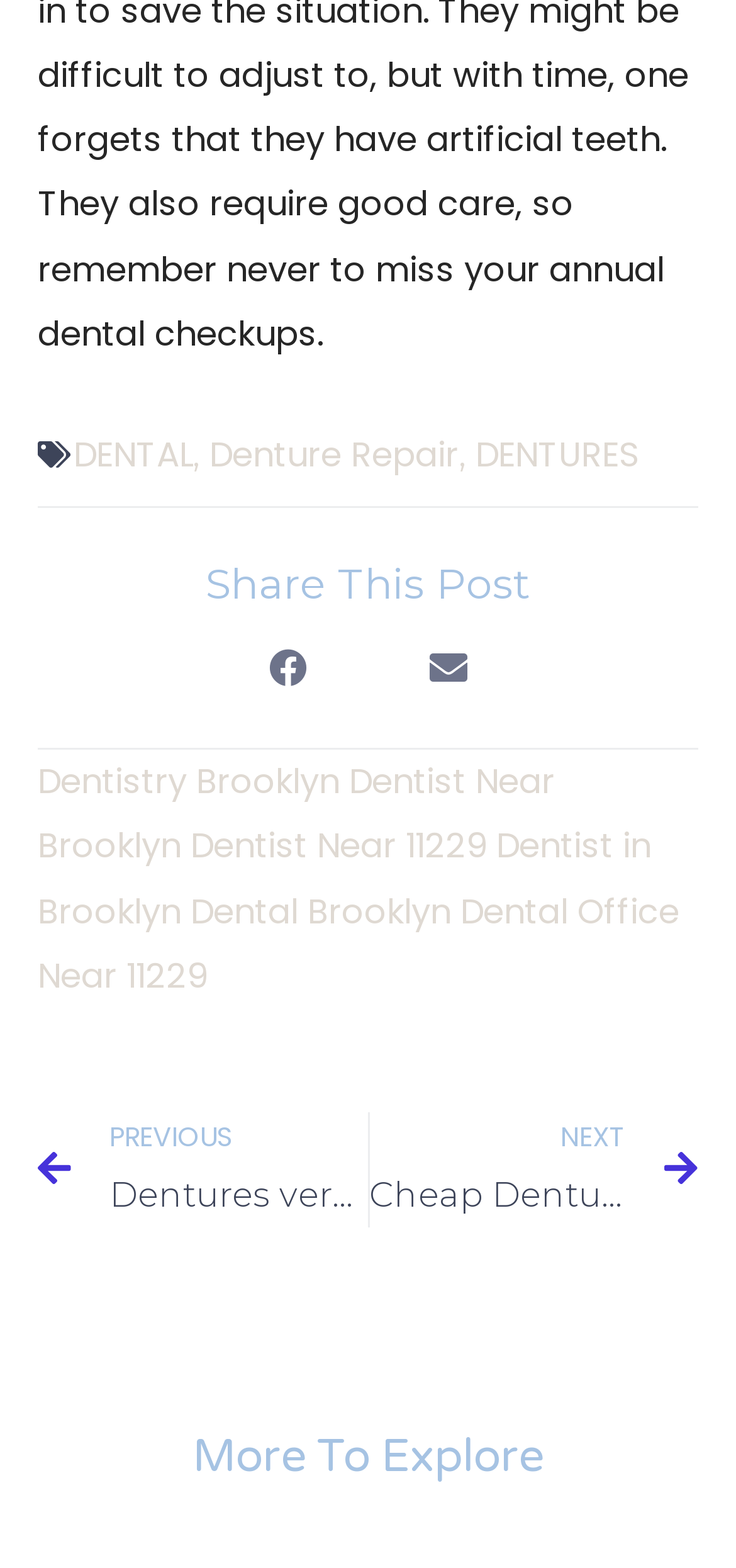What is the last link on the bottom?
Based on the image, give a concise answer in the form of a single word or short phrase.

More To Explore